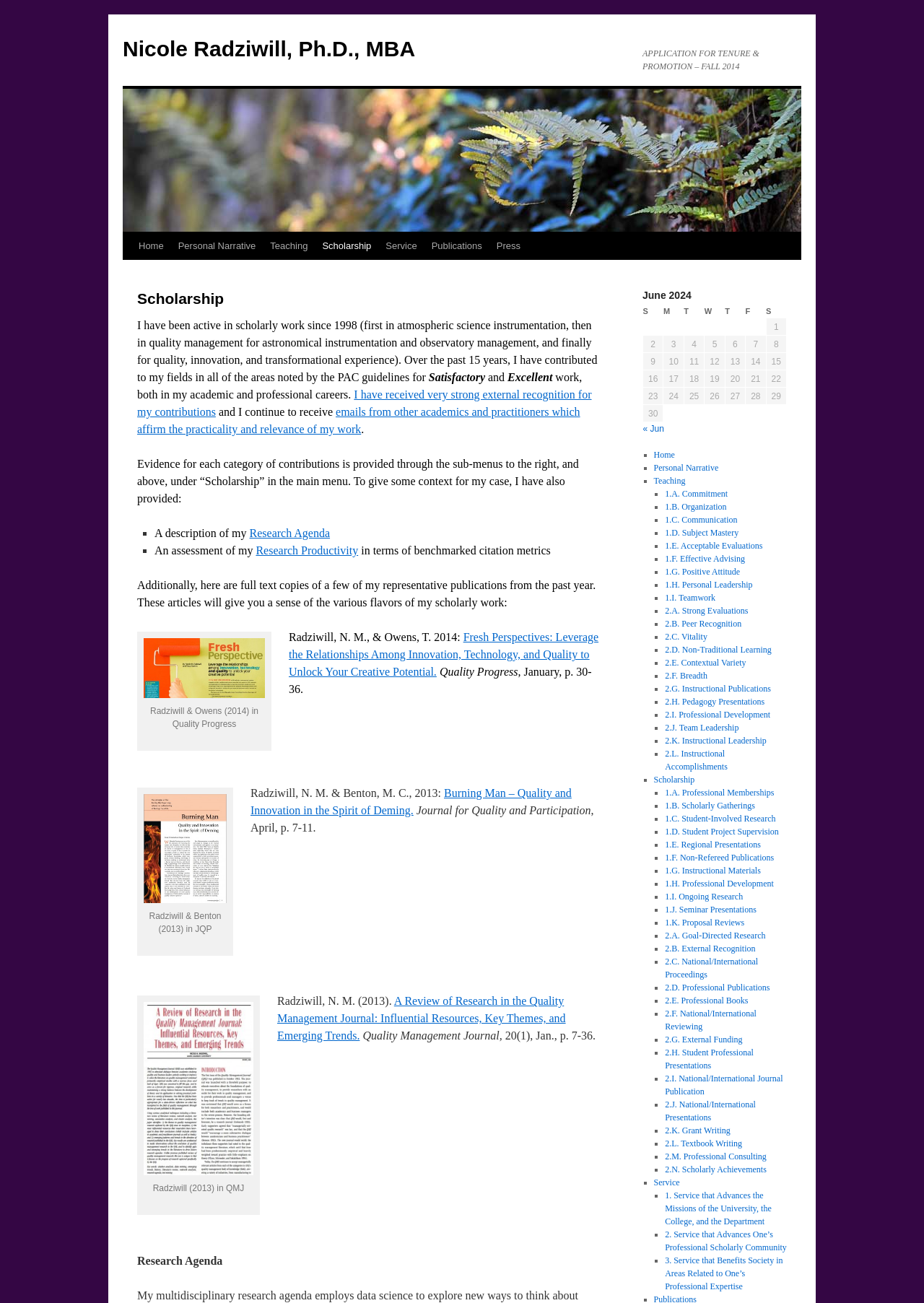Please identify the bounding box coordinates of the region to click in order to complete the task: "Click on the 'Scholarship' link". The coordinates must be four float numbers between 0 and 1, specified as [left, top, right, bottom].

[0.341, 0.178, 0.41, 0.199]